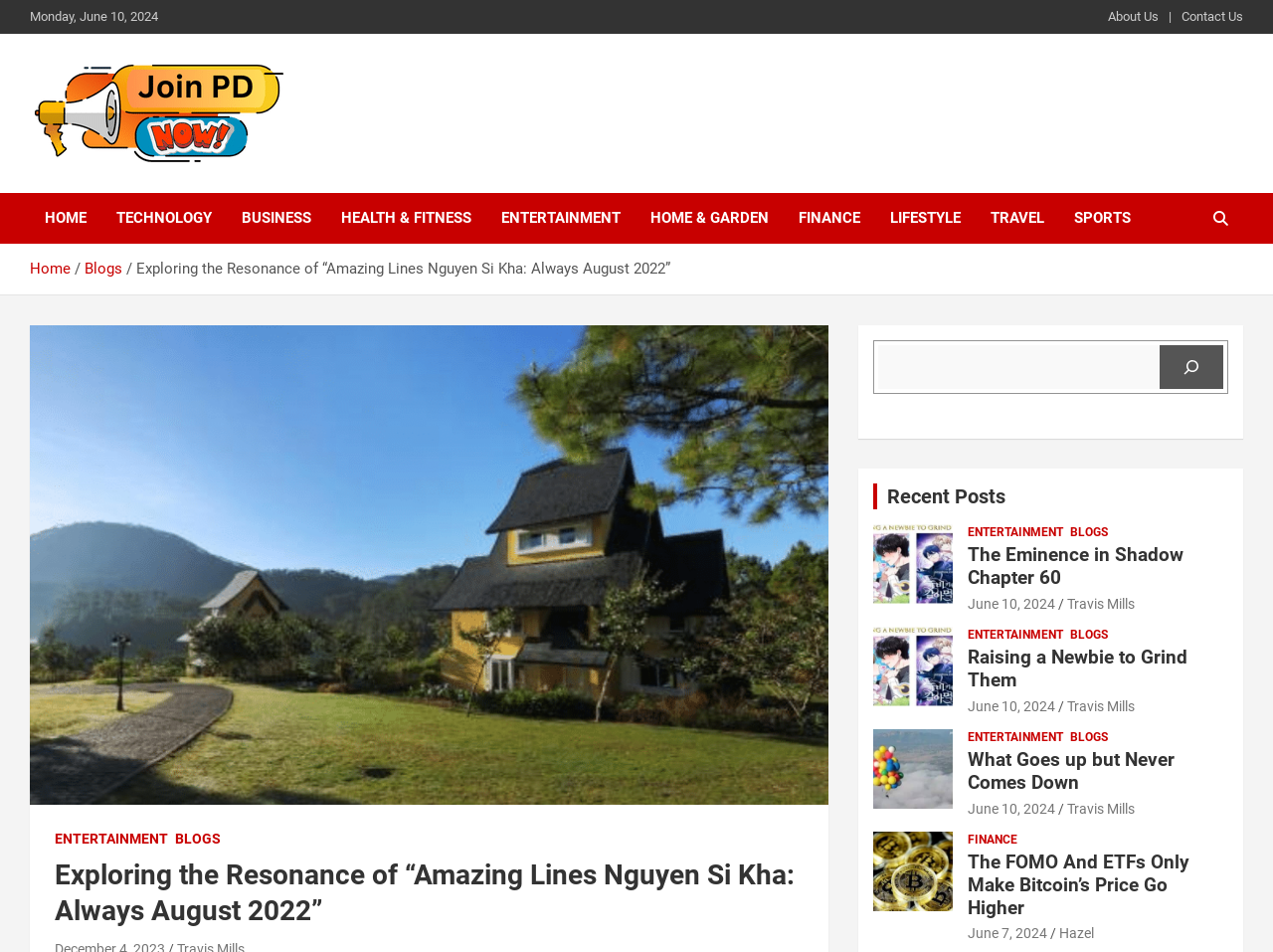Can you provide the bounding box coordinates for the element that should be clicked to implement the instruction: "Click on the 'About Us' link"?

[0.87, 0.008, 0.91, 0.027]